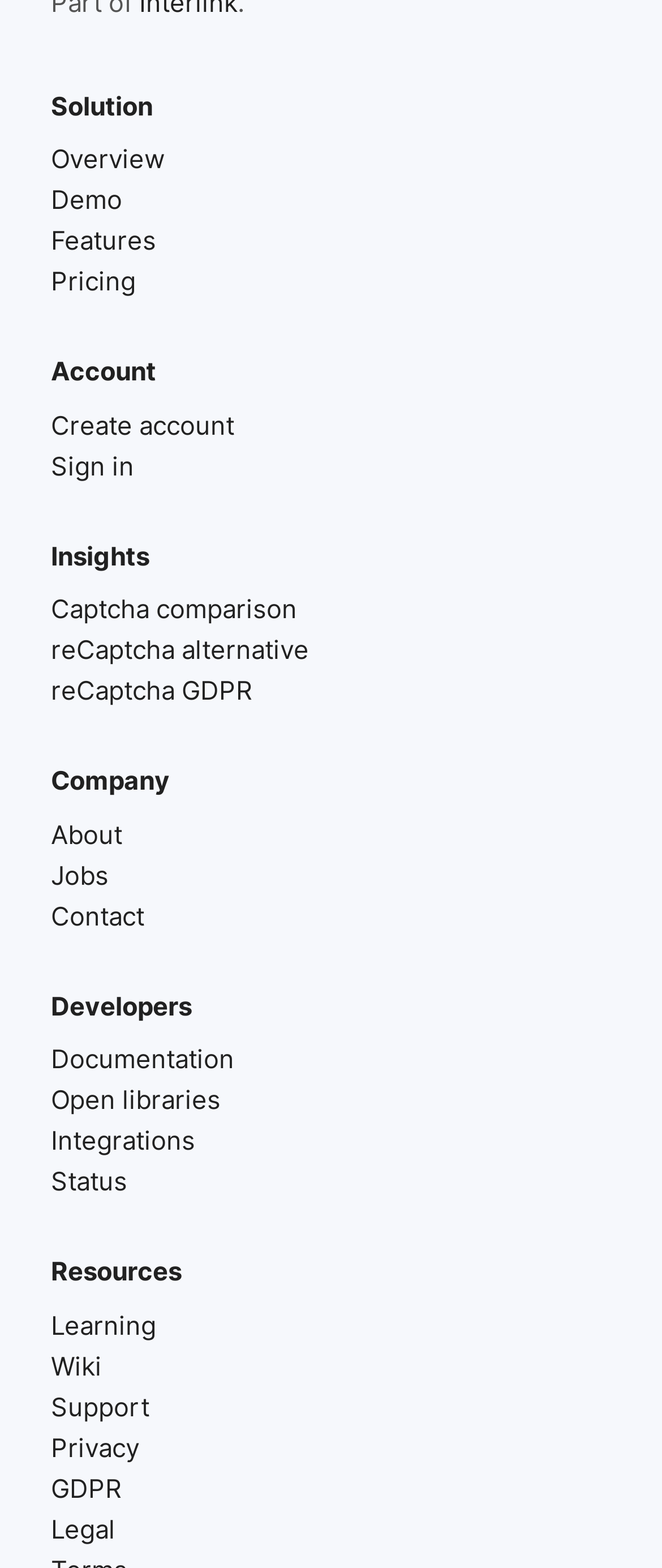Respond to the question below with a single word or phrase: How many links are under the 'Account' heading?

2